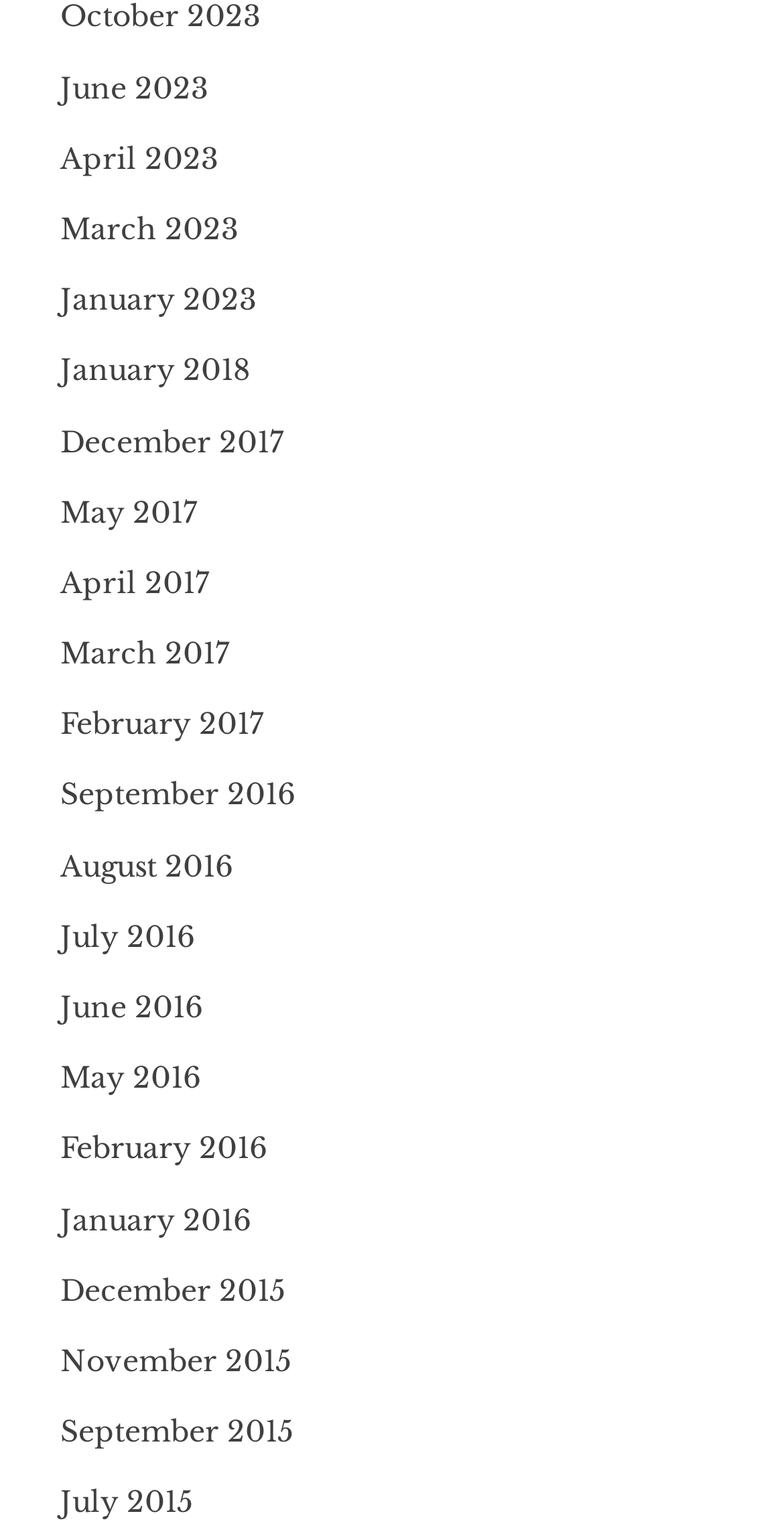Answer the question in a single word or phrase:
What is the month listed below 'April 2023'?

March 2023